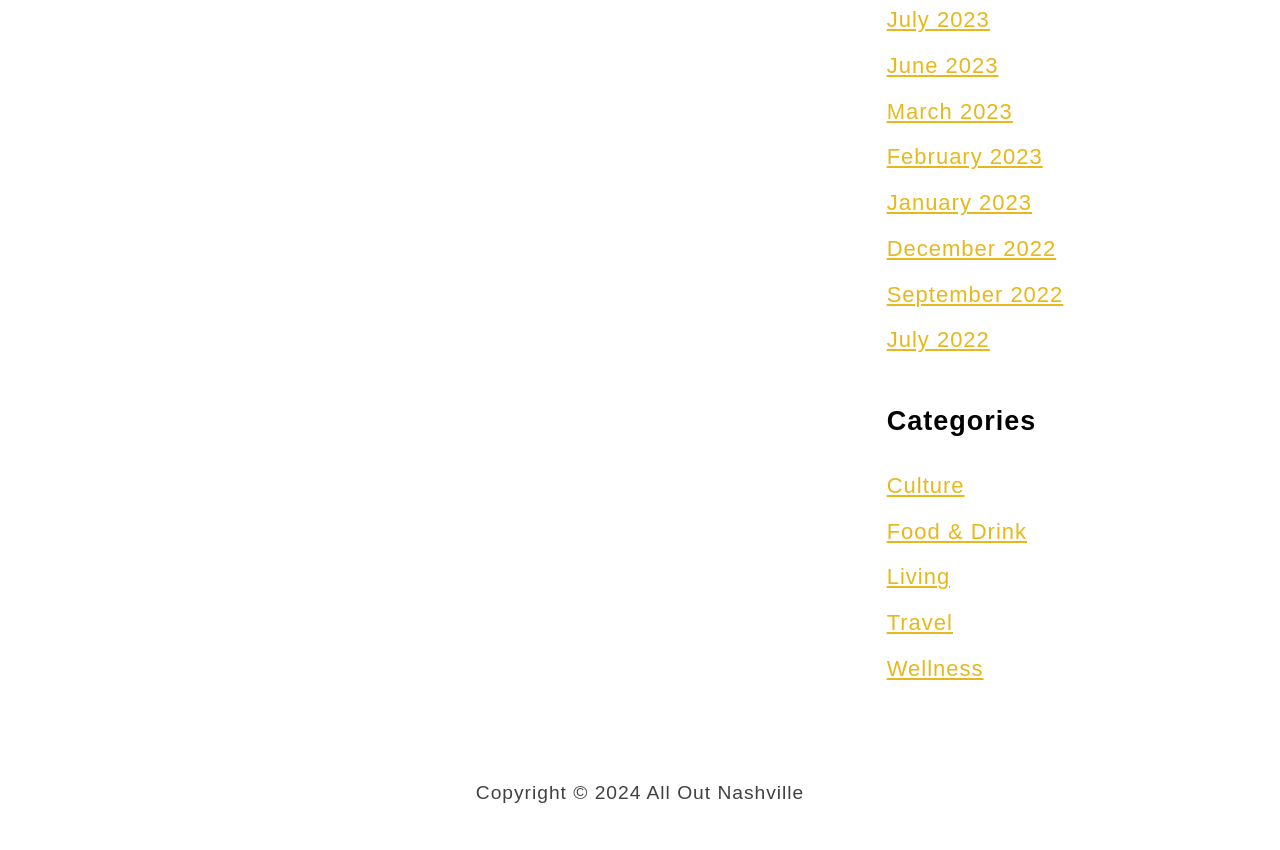Identify the bounding box coordinates necessary to click and complete the given instruction: "Browse Travel section".

[0.693, 0.718, 0.745, 0.747]